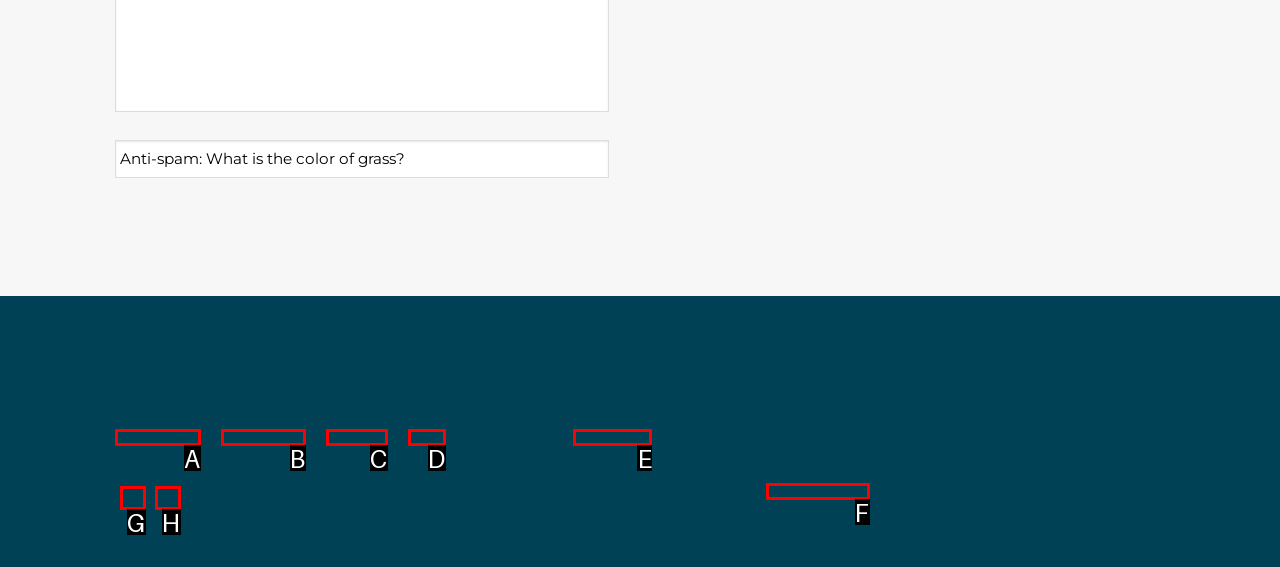Select the letter associated with the UI element you need to click to perform the following action: Contact Us
Reply with the correct letter from the options provided.

E